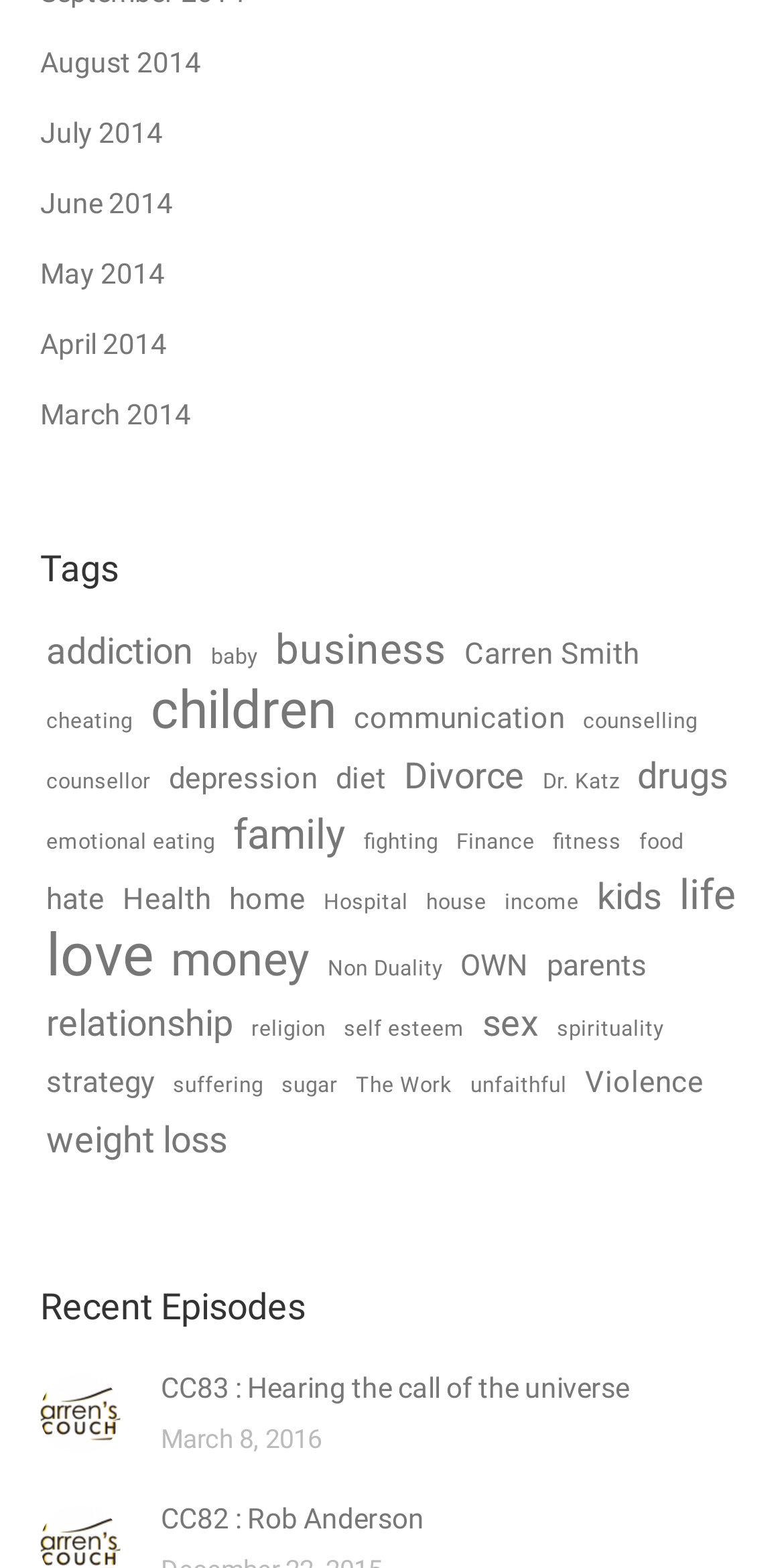Please provide the bounding box coordinates in the format (top-left x, top-left y, bottom-right x, bottom-right y). Remember, all values are floating point numbers between 0 and 1. What is the bounding box coordinate of the region described as: CC82 : Rob Anderson

[0.205, 0.953, 0.541, 0.985]